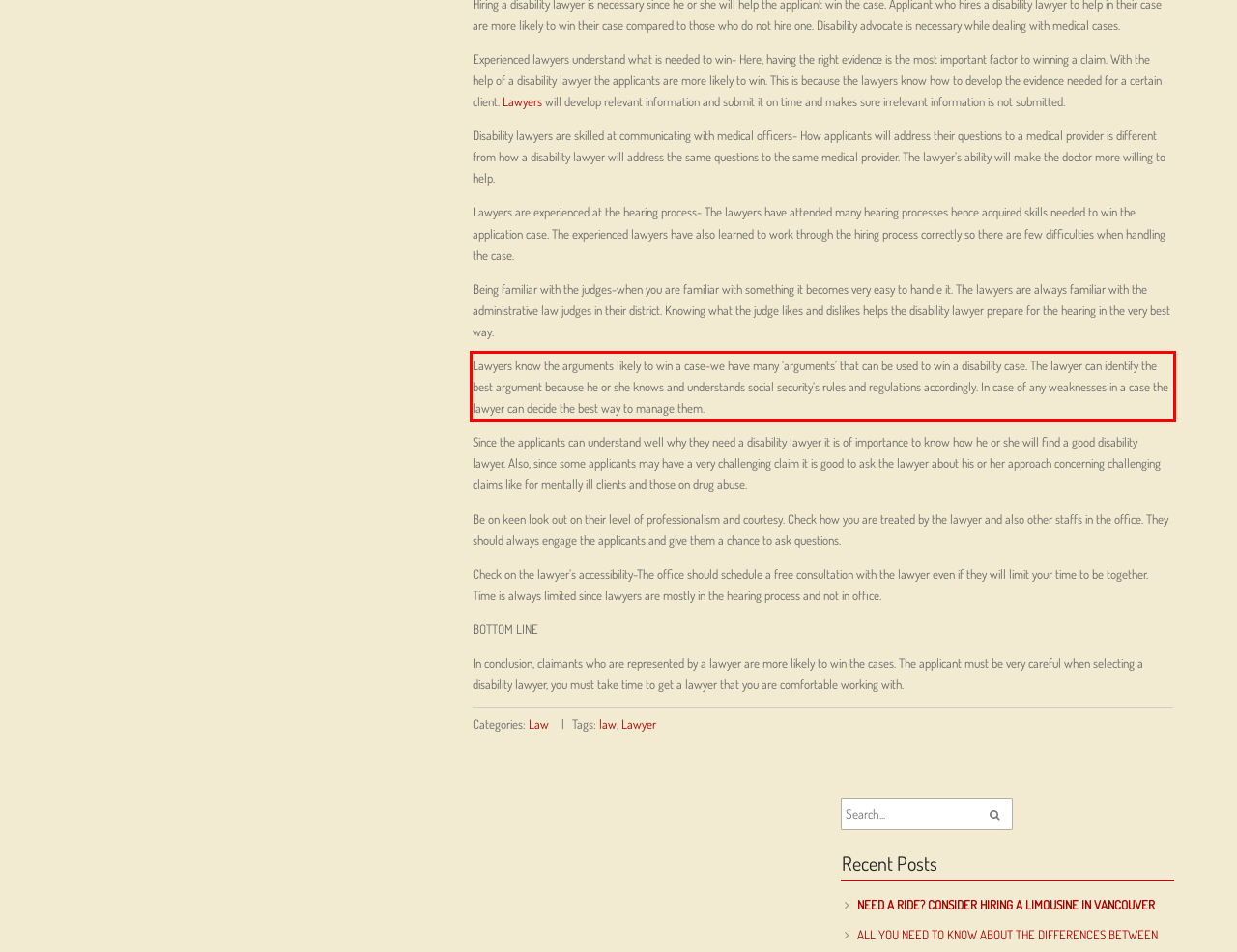Please recognize and transcribe the text located inside the red bounding box in the webpage image.

Lawyers know the arguments likely to win a case-we have many ‘arguments’ that can be used to win a disability case. The lawyer can identify the best argument because he or she knows and understands social security’s rules and regulations accordingly. In case of any weaknesses in a case the lawyer can decide the best way to manage them.